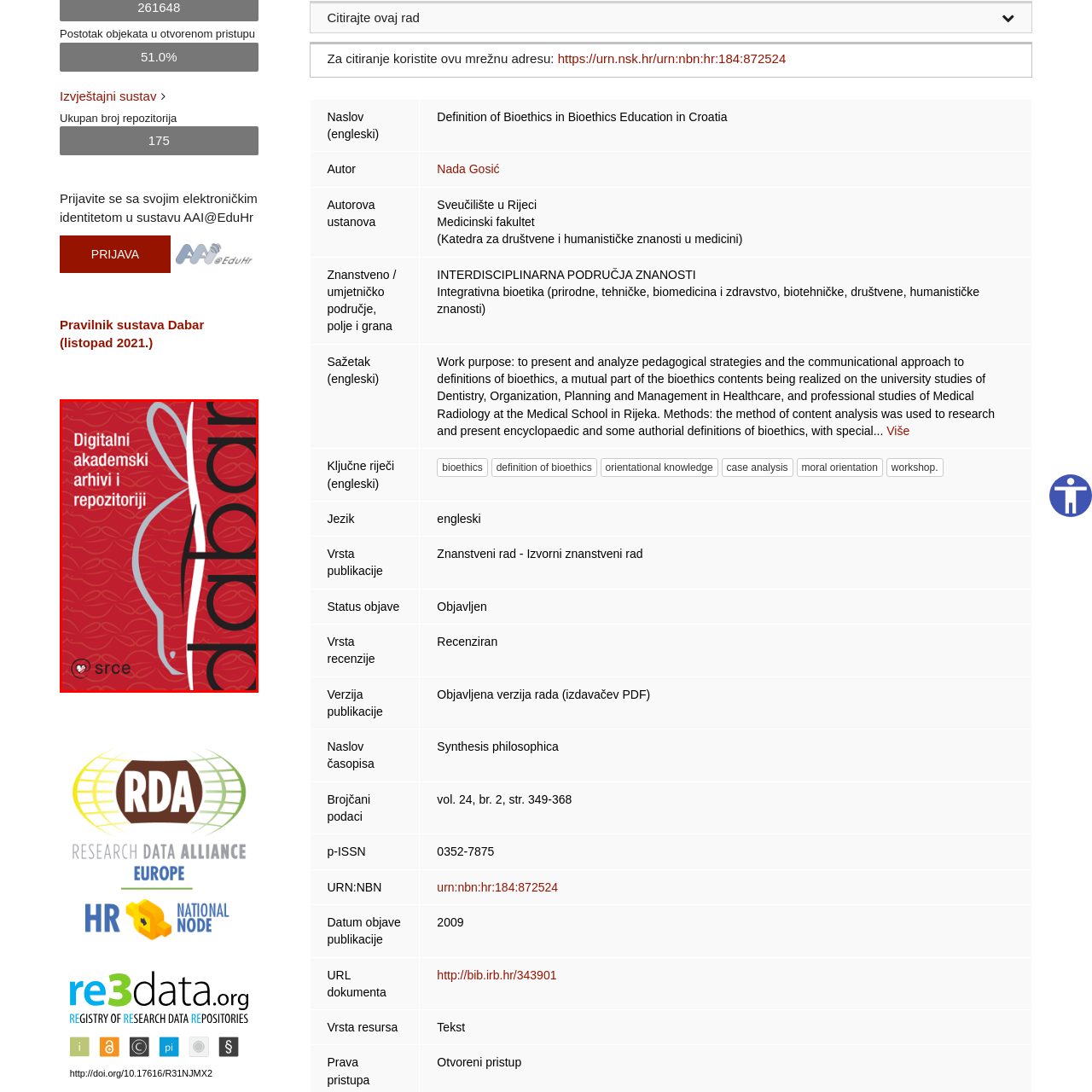What font style is used for the lettering of 'dabar'?
Focus on the red-bounded area of the image and reply with one word or a short phrase.

bold, modern